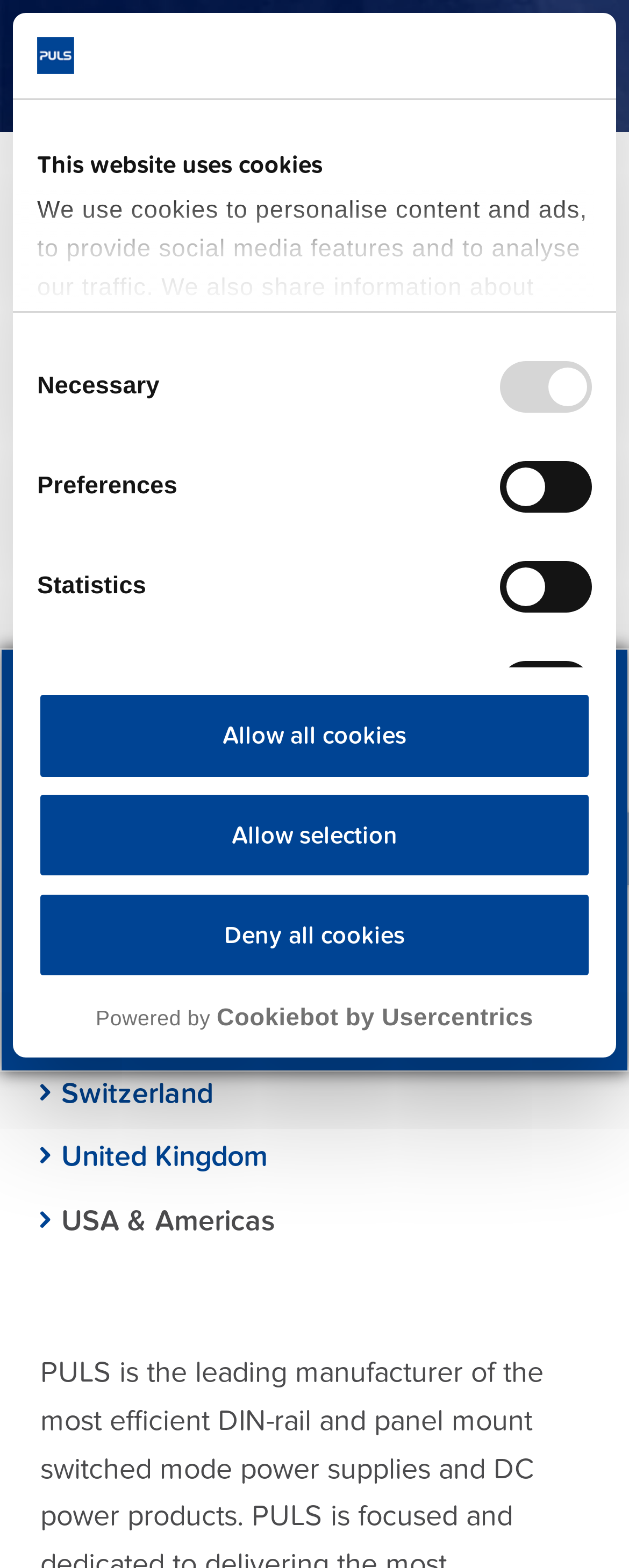What is the name of the company?
Please answer the question with as much detail and depth as you can.

The company name 'PULS' is prominently displayed in the logo at the top of the page, and it is also mentioned in the heading 'PULS USA & Americas'.